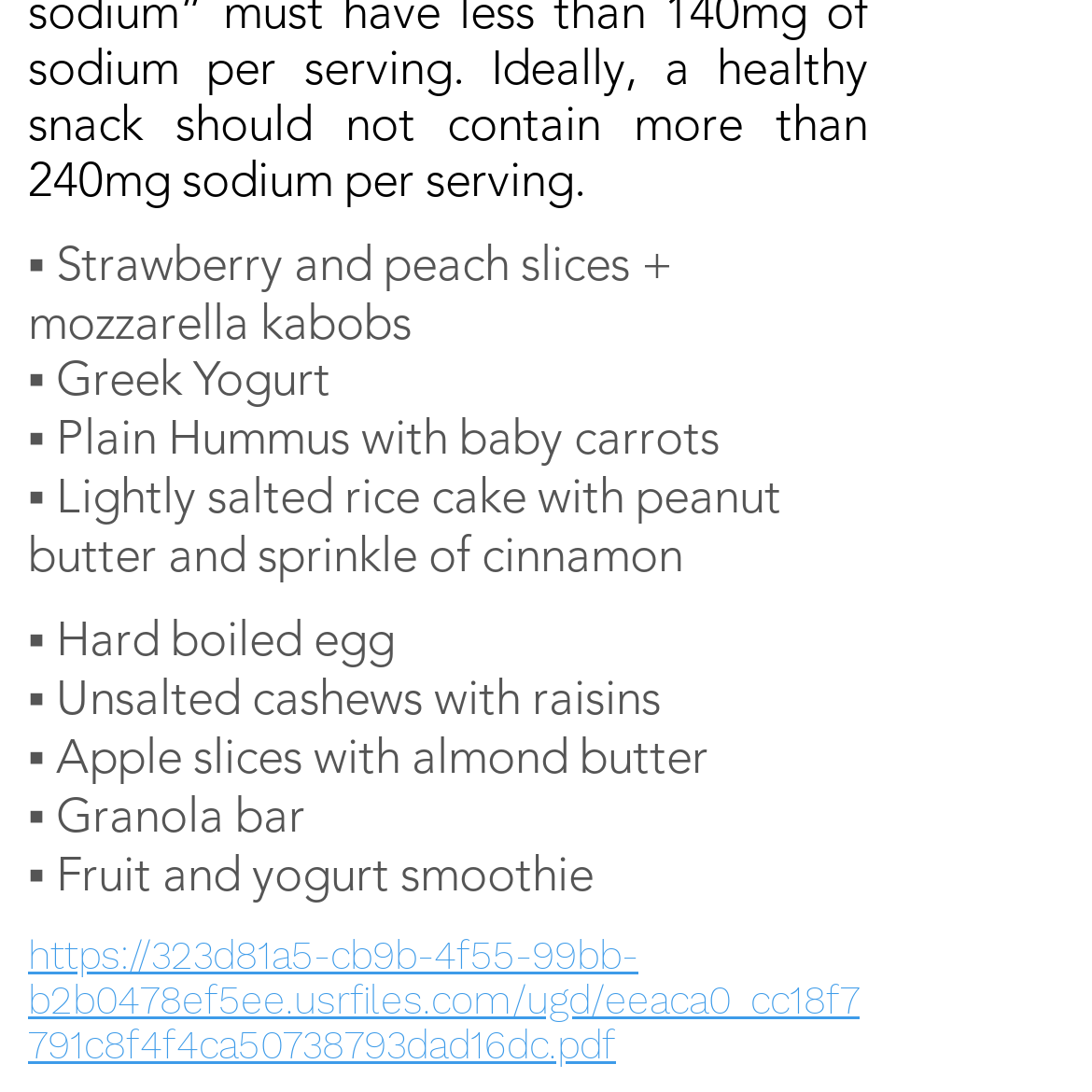Please answer the following question as detailed as possible based on the image: 
How many snack options are listed?

I counted the number of StaticText elements that describe different snack options, and there are 10 of them, ranging from 'Strawberry and peach slices + mozzarella kabobs' to 'Fruit and yogurt smoothie'.